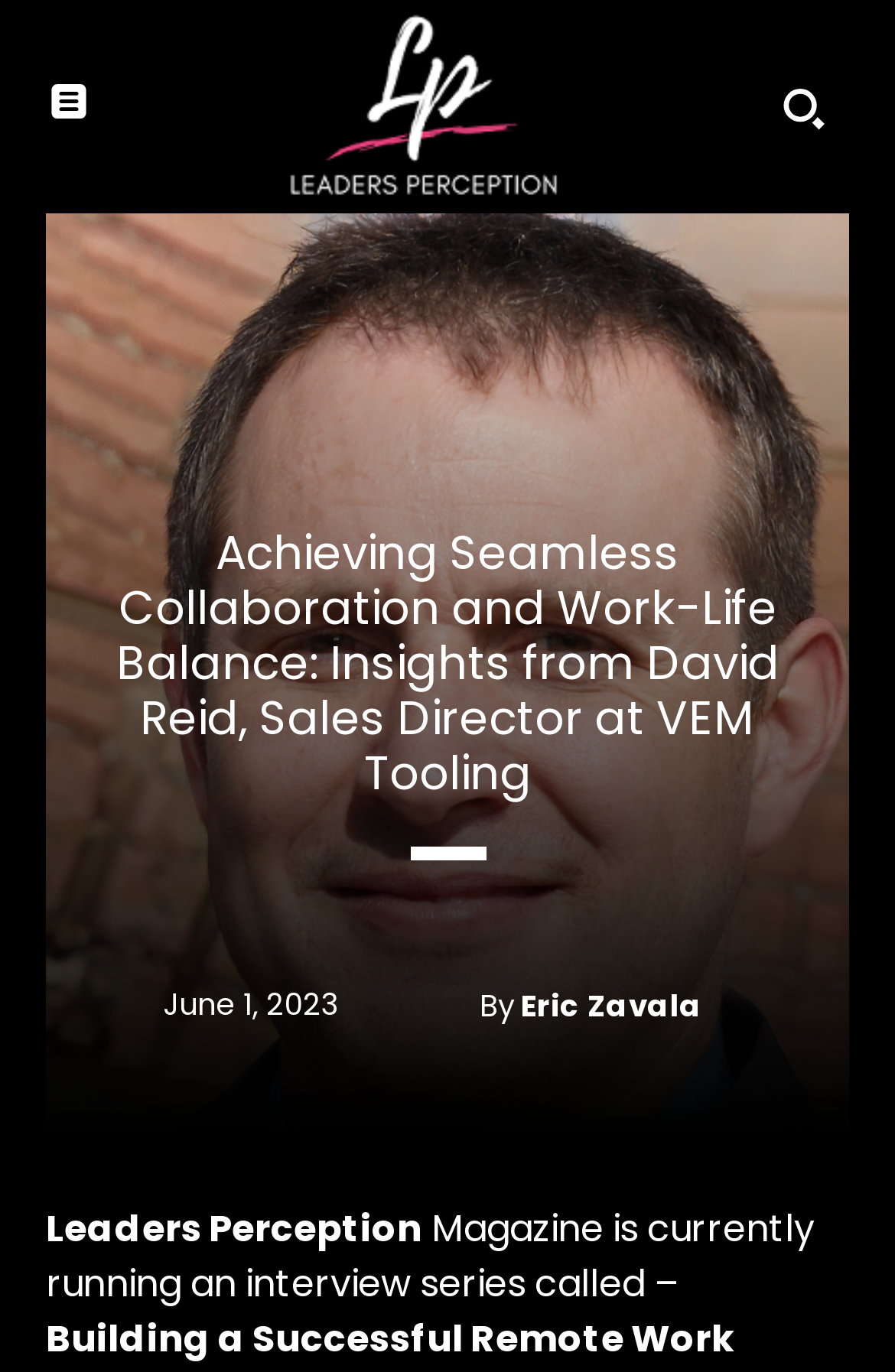Summarize the webpage comprehensively, mentioning all visible components.

The webpage features an interview with David Reid, a Sales Director at VEM Tooling, as indicated by the title "Achieving Seamless Collaboration and Work-Life Balance: Insights from David Reid, Sales Director at VEM Tooling". 

At the top left of the page, there is a small image, and to its right, a logo link with an accompanying image is positioned. On the top right side, another small image is located. 

Below these elements, the main title of the interview is displayed in a prominent heading, spanning almost the entire width of the page. 

Underneath the title, there is a time element showing the date "June 1, 2023", followed by the text "By" and a link to the author, "Eric Zavala". 

Further down, there are two lines of text, with the first line stating "Leaders Perception" and the second line describing the interview series being run by the magazine.